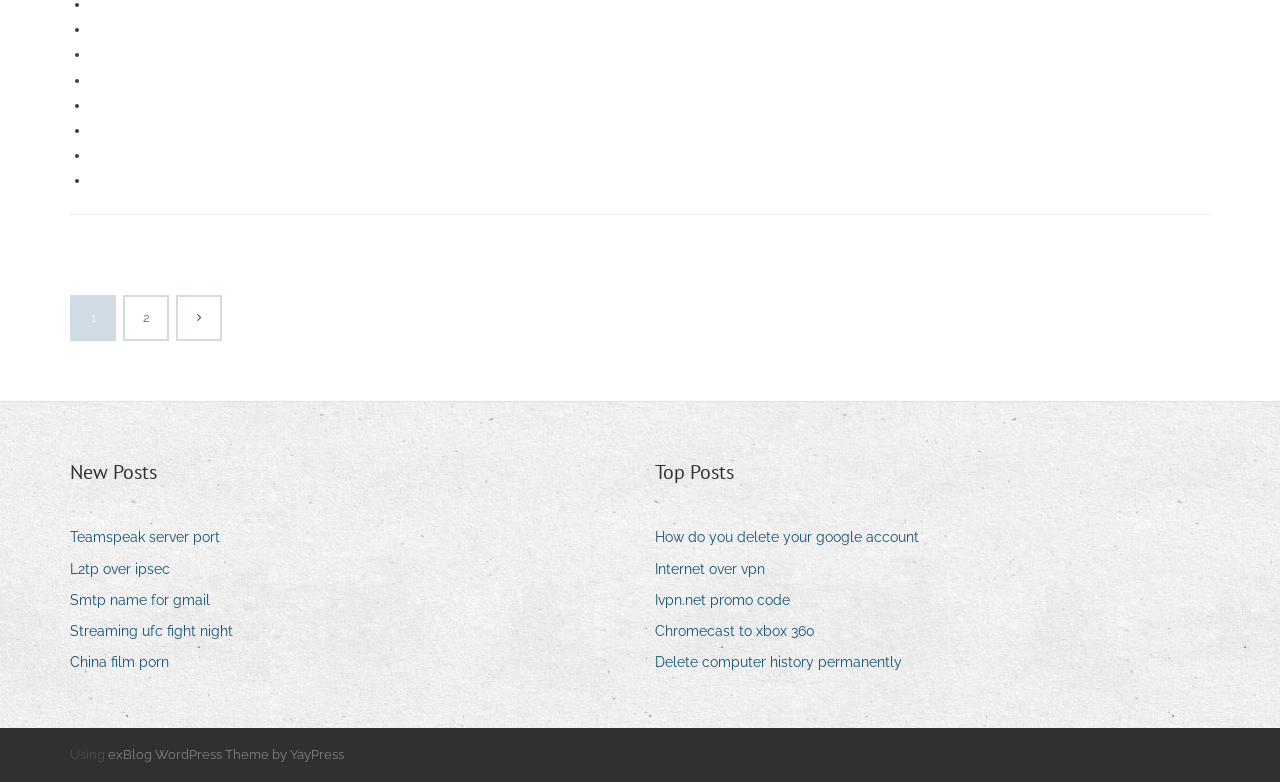Using the webpage screenshot, locate the HTML element that fits the following description and provide its bounding box: "exBlog WordPress Theme by YayPress".

[0.084, 0.956, 0.269, 0.975]